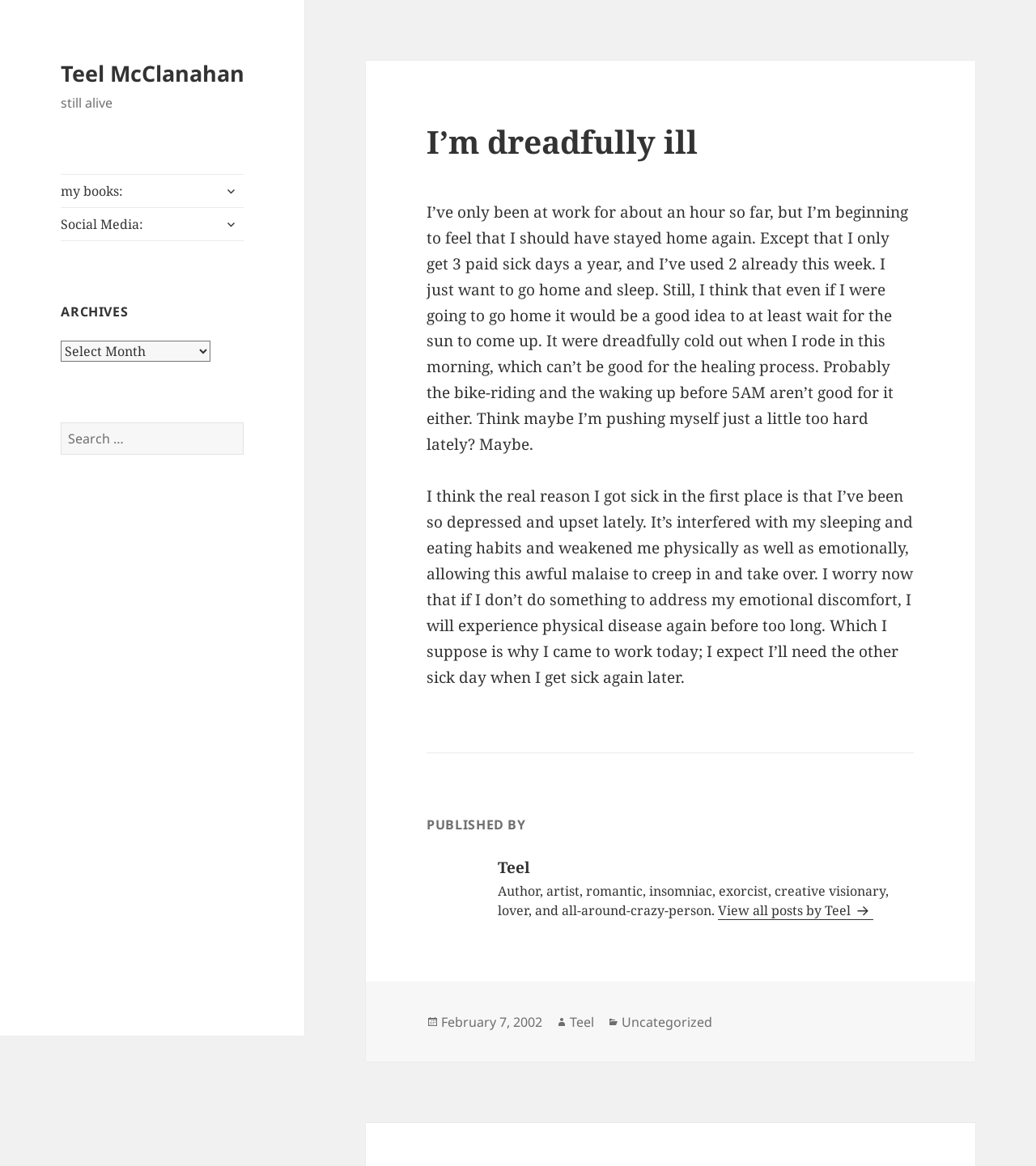What is the date of the post?
Answer with a single word or phrase, using the screenshot for reference.

February 7, 2002